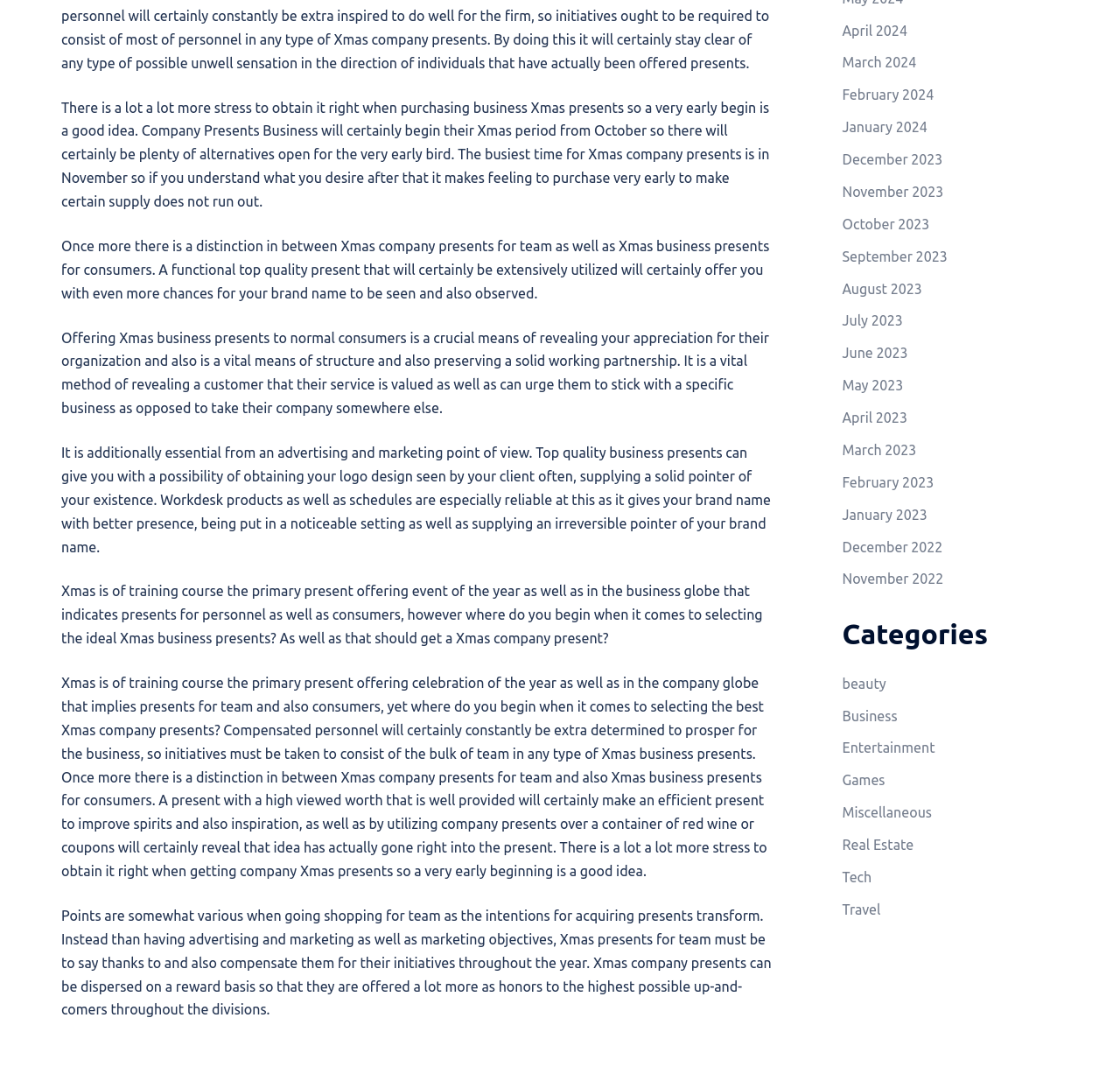How many categories are listed on the webpage?
Using the image, answer in one word or phrase.

9